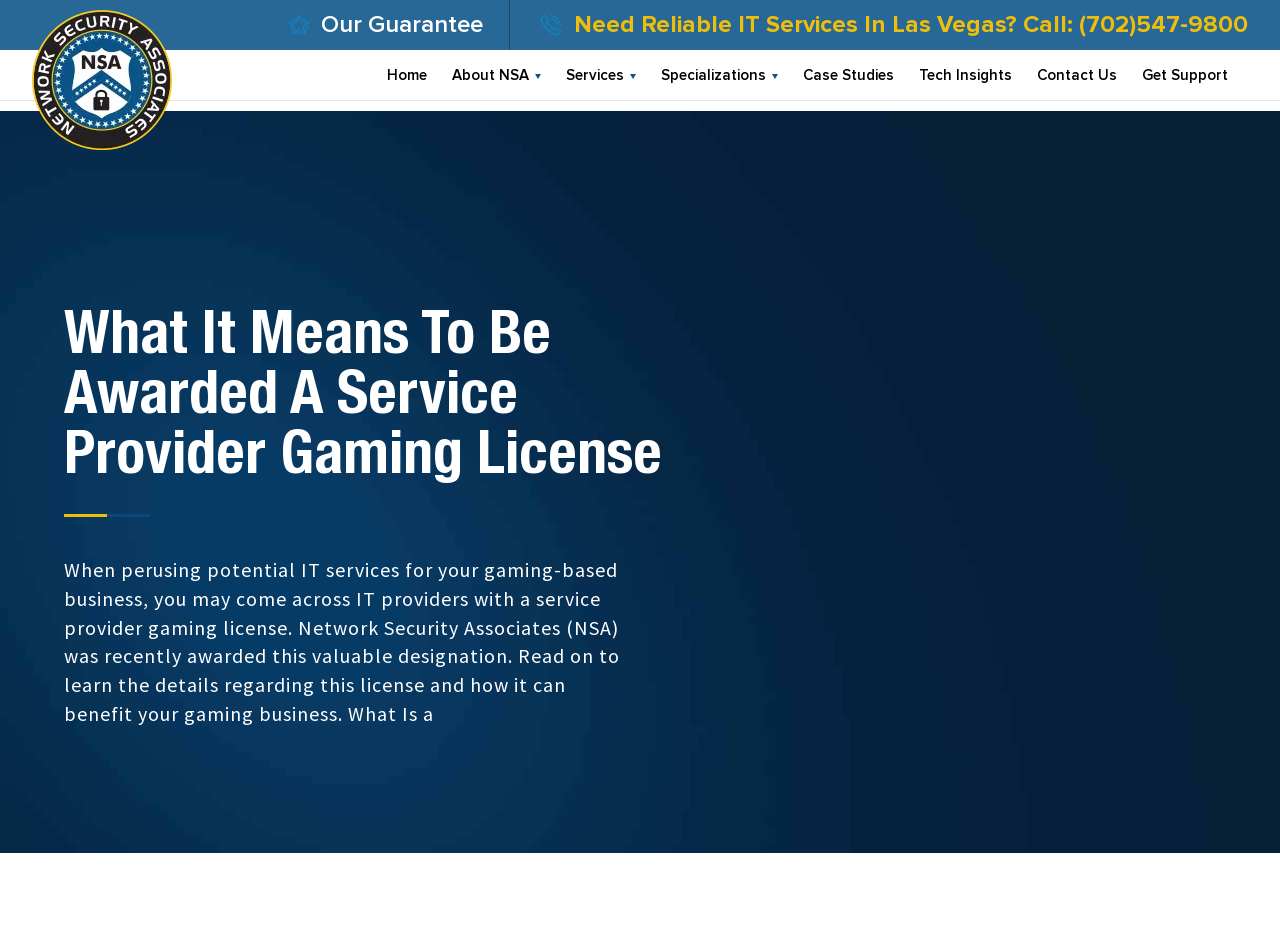Identify the bounding box for the UI element described as: "Our Guarantee". Ensure the coordinates are four float numbers between 0 and 1, formatted as [left, top, right, bottom].

[0.251, 0.0, 0.377, 0.053]